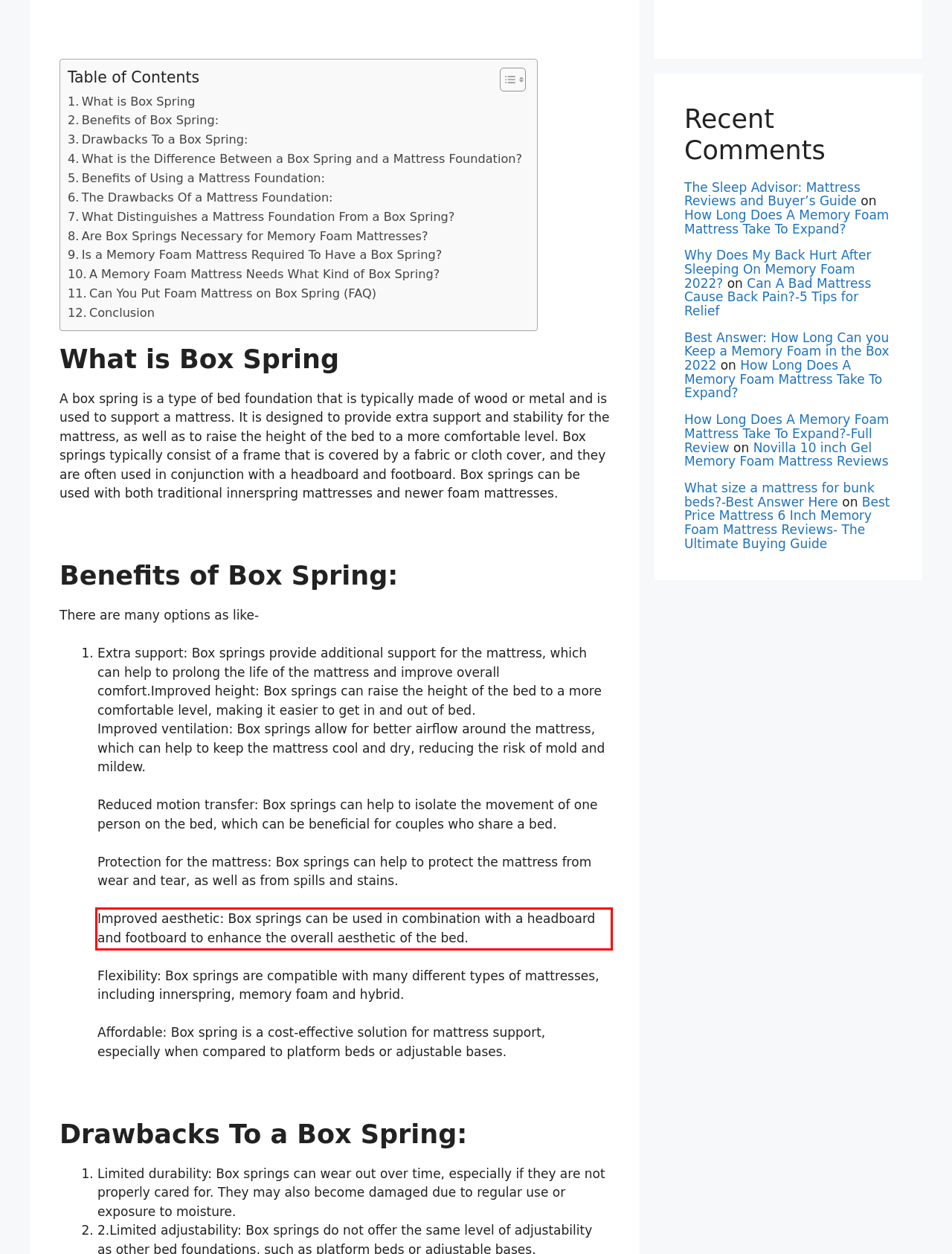The screenshot provided shows a webpage with a red bounding box. Apply OCR to the text within this red bounding box and provide the extracted content.

Improved aesthetic: Box springs can be used in combination with a headboard and footboard to enhance the overall aesthetic of the bed.